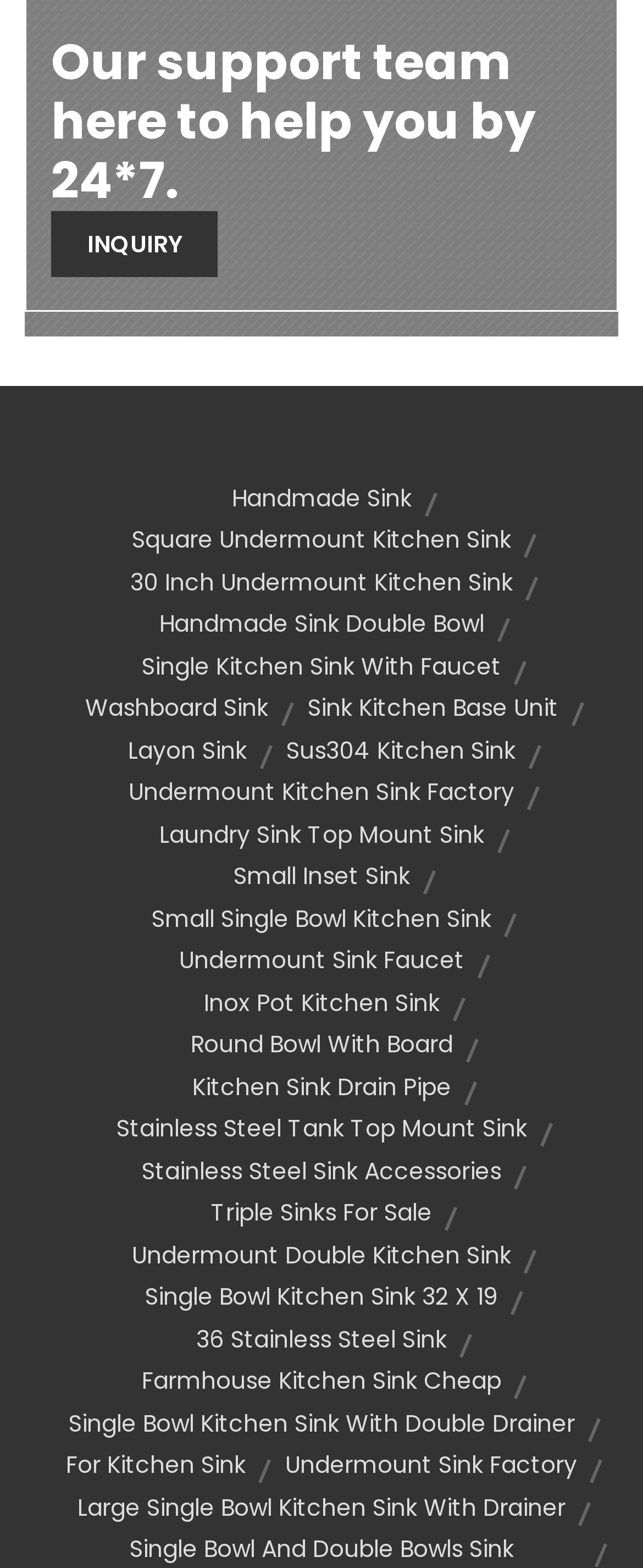Please find the bounding box for the UI component described as follows: "undermount sink faucet".

[0.278, 0.602, 0.722, 0.623]